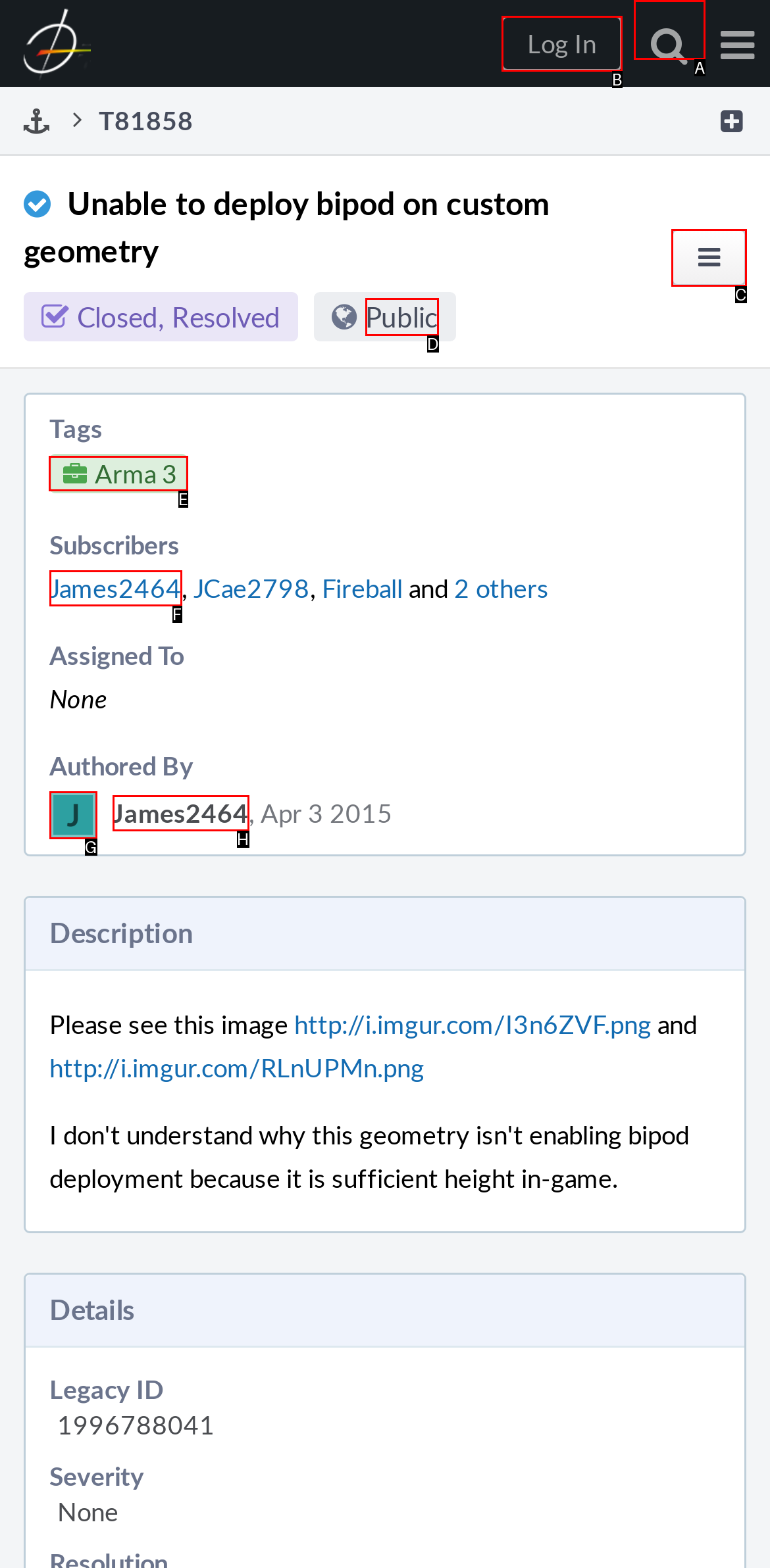Please indicate which HTML element to click in order to fulfill the following task: Check 'Arma 3' tag Respond with the letter of the chosen option.

E